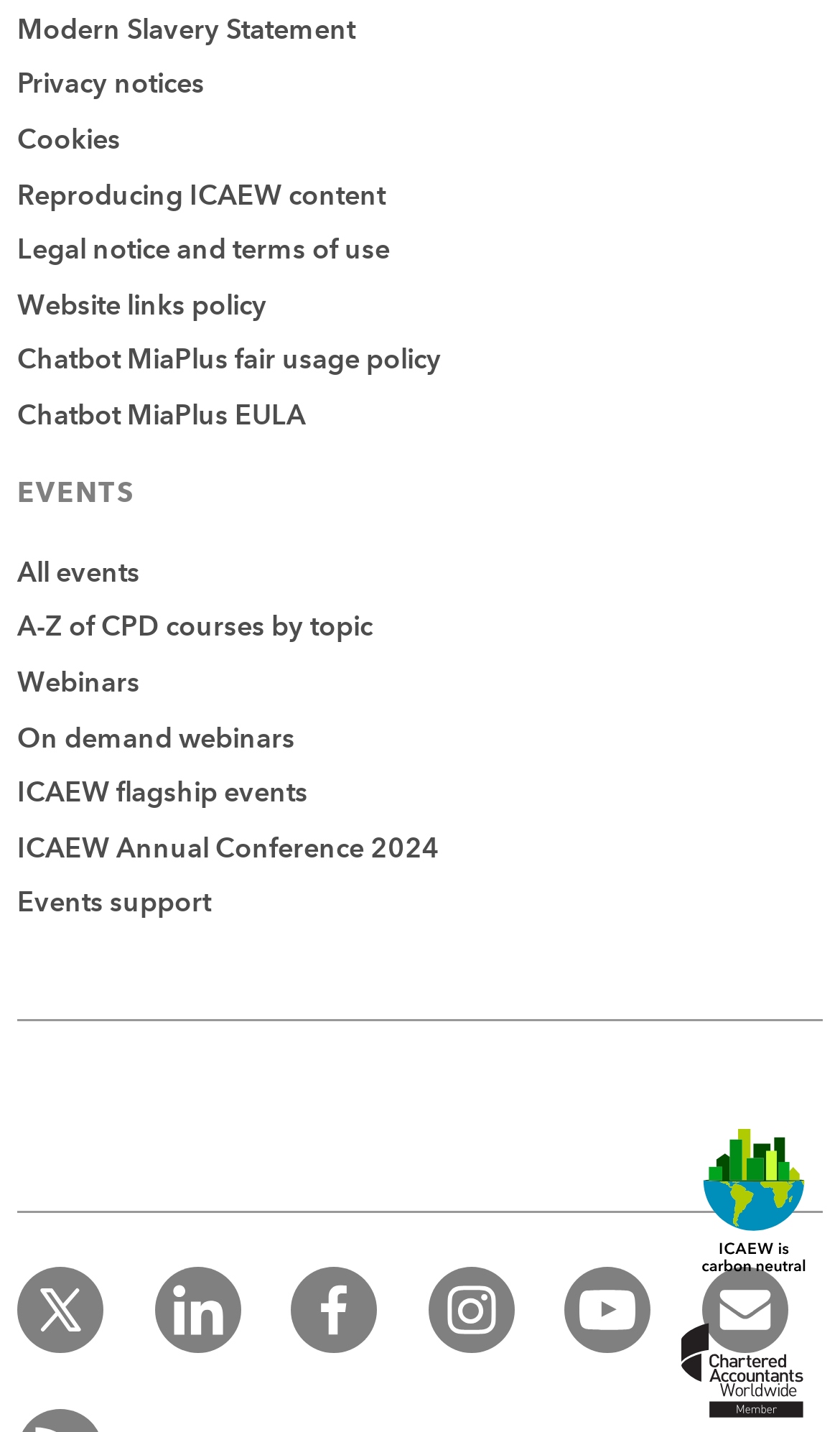How many links are related to cookies?
Kindly give a detailed and elaborate answer to the question.

I searched for links related to cookies and found only one link, which is 'Cookies', located at the top of the webpage.